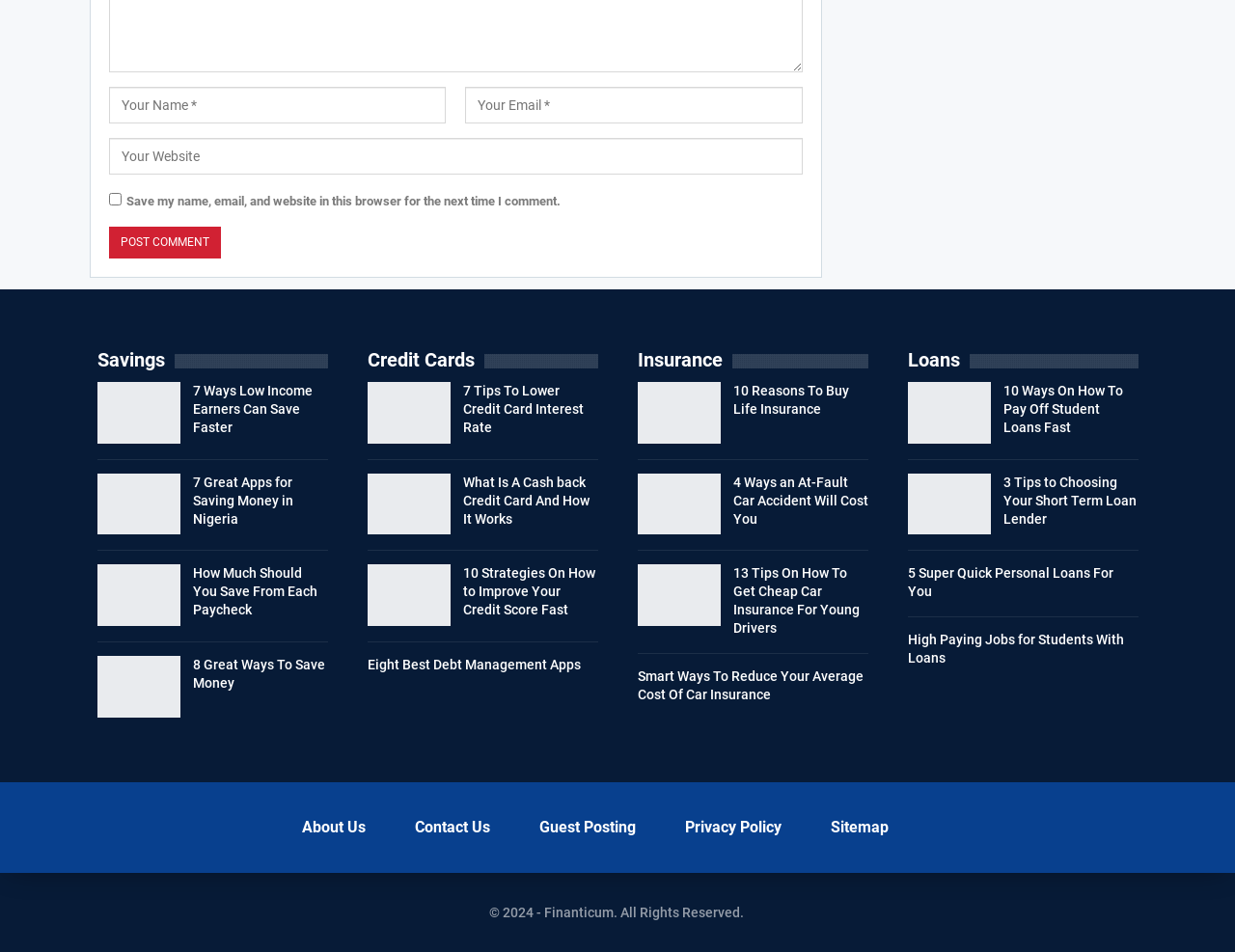Answer this question using a single word or a brief phrase:
How many columns are in the footer?

4